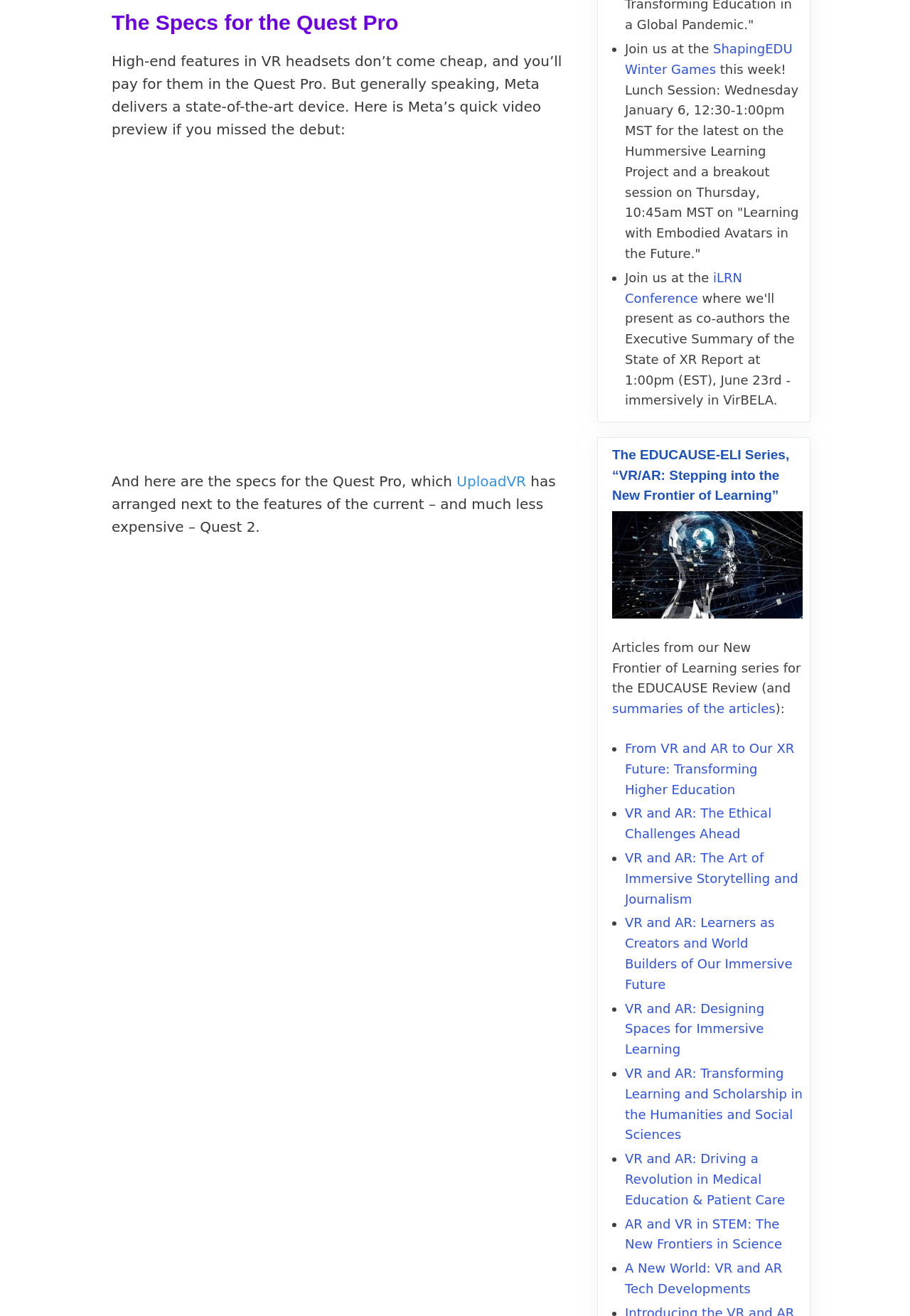What is the topic of the article series mentioned?
Using the image, elaborate on the answer with as much detail as possible.

The webpage mentions 'The EDUCAUSE-ELI Series, “VR/AR: Stepping into the New Frontier of Learning”' and lists several article titles related to VR and AR in learning, indicating that the topic of the article series is VR/AR in learning.